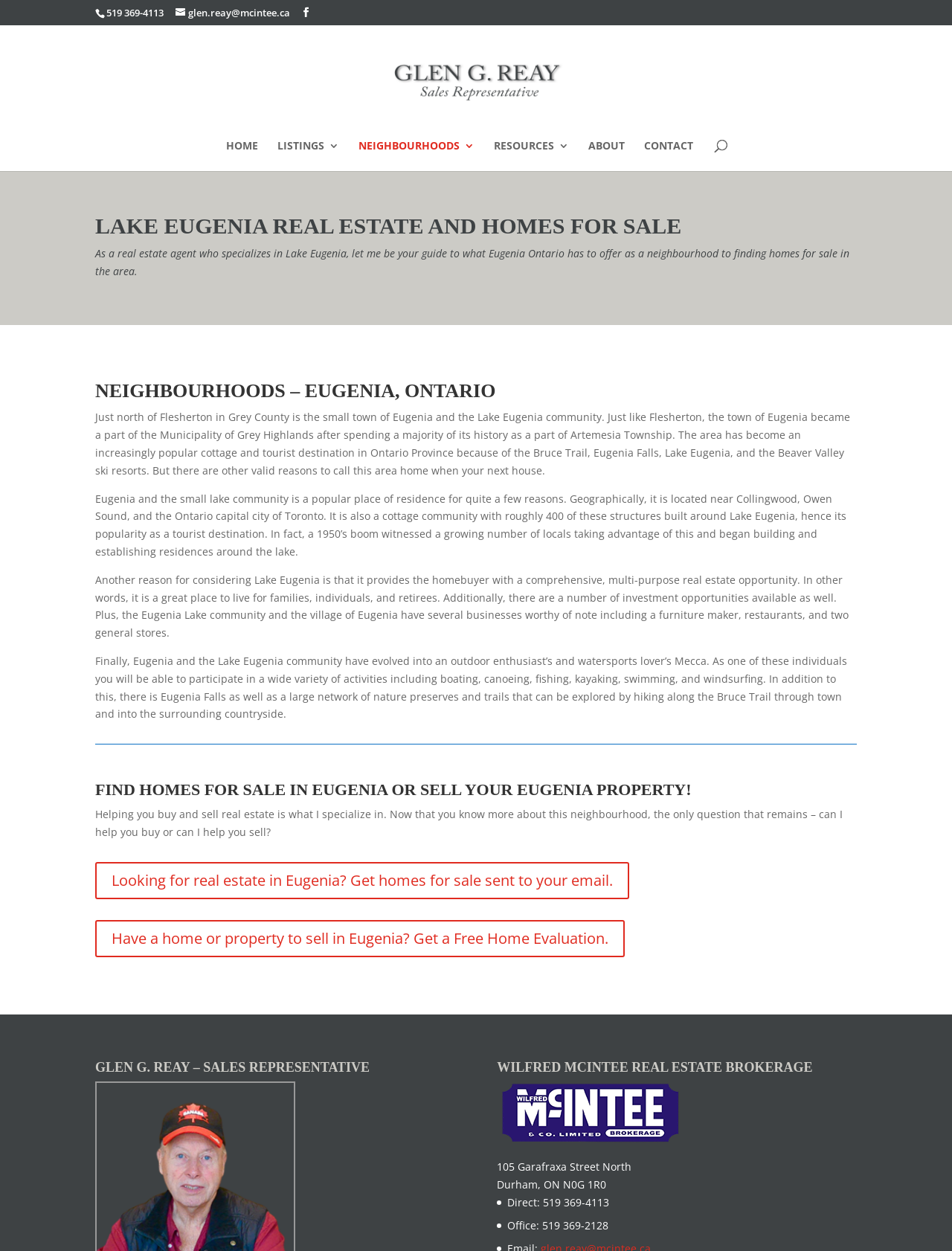Use one word or a short phrase to answer the question provided: 
What is the name of the real estate brokerage?

Wilfred McIntee Real Estate Brokerage